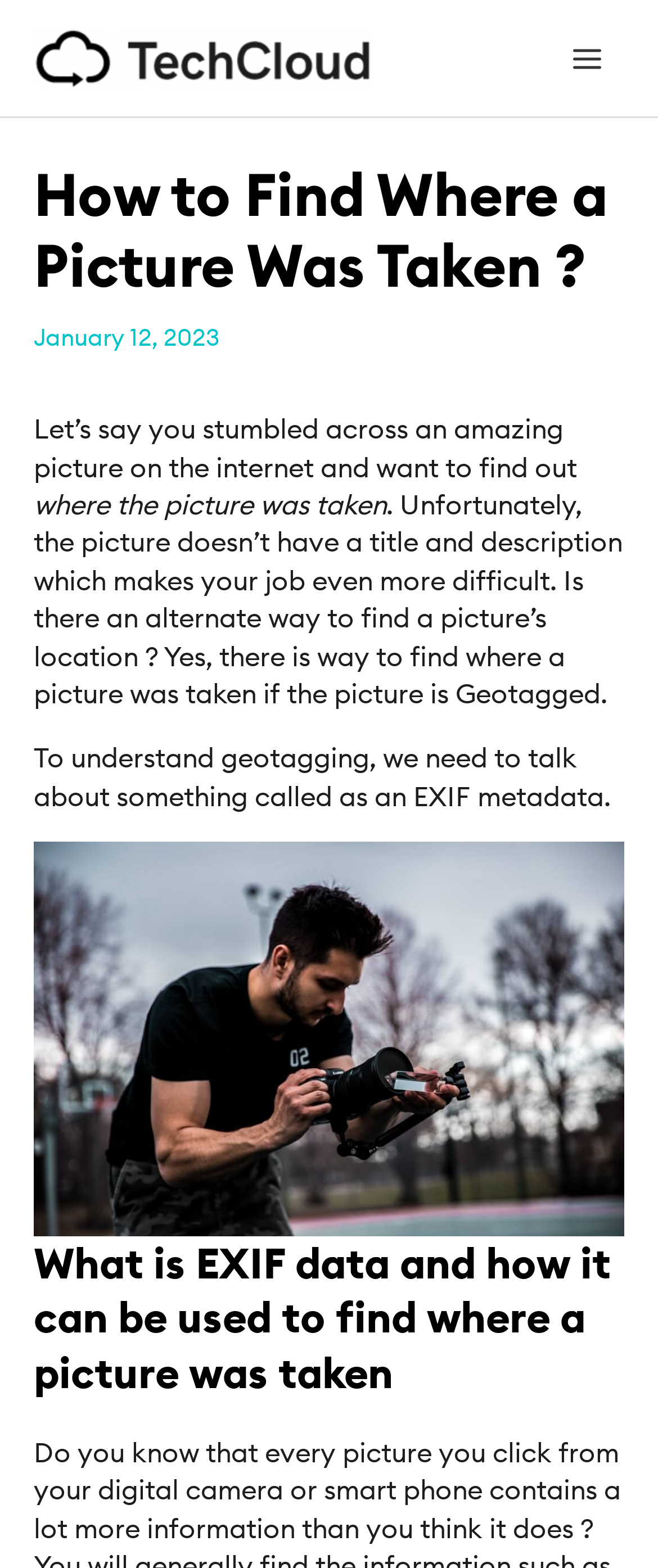What is EXIF data used for?
Please look at the screenshot and answer in one word or a short phrase.

To find where a picture was taken